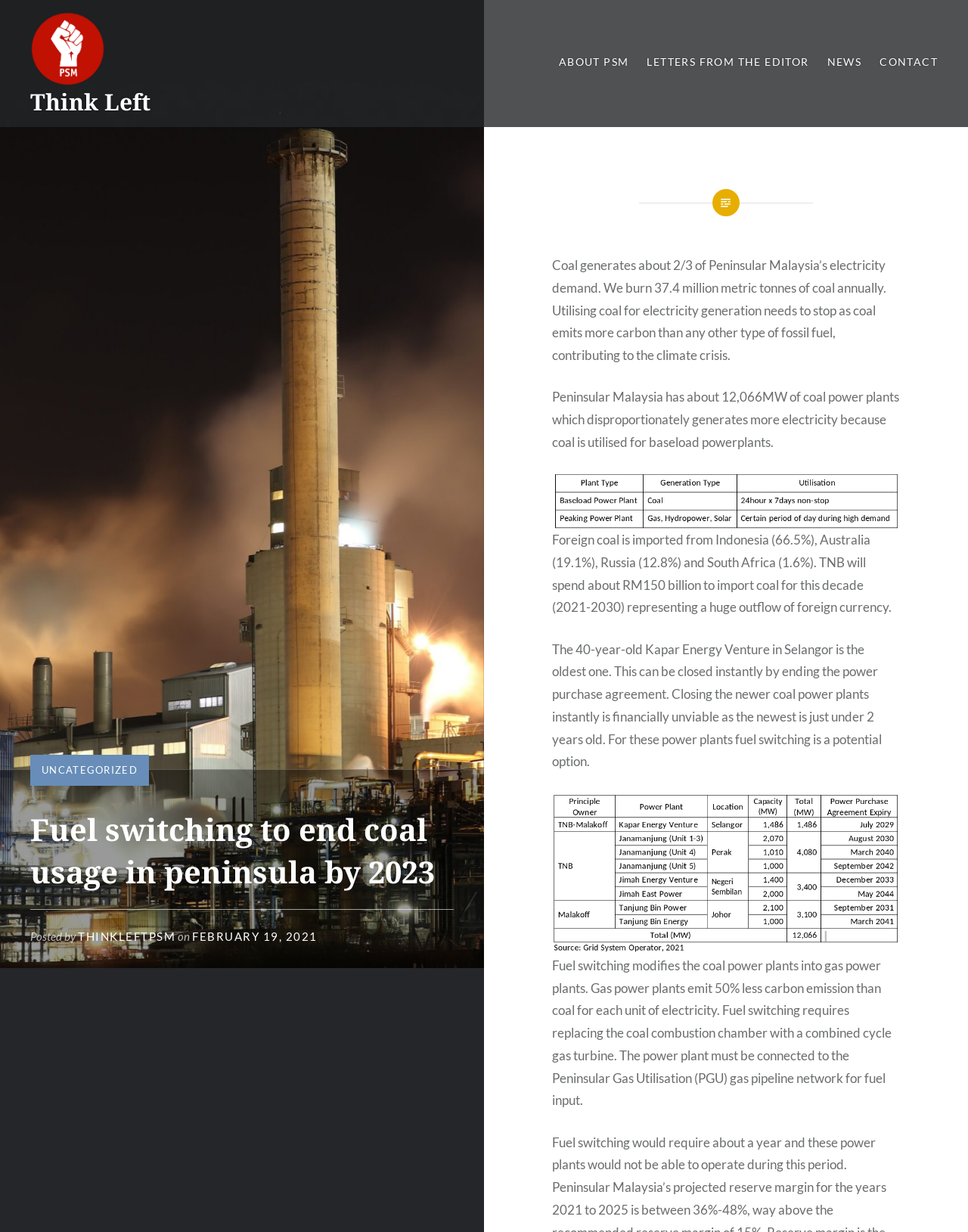Pinpoint the bounding box coordinates of the element to be clicked to execute the instruction: "Click the PSM Logo".

[0.031, 0.06, 0.116, 0.073]